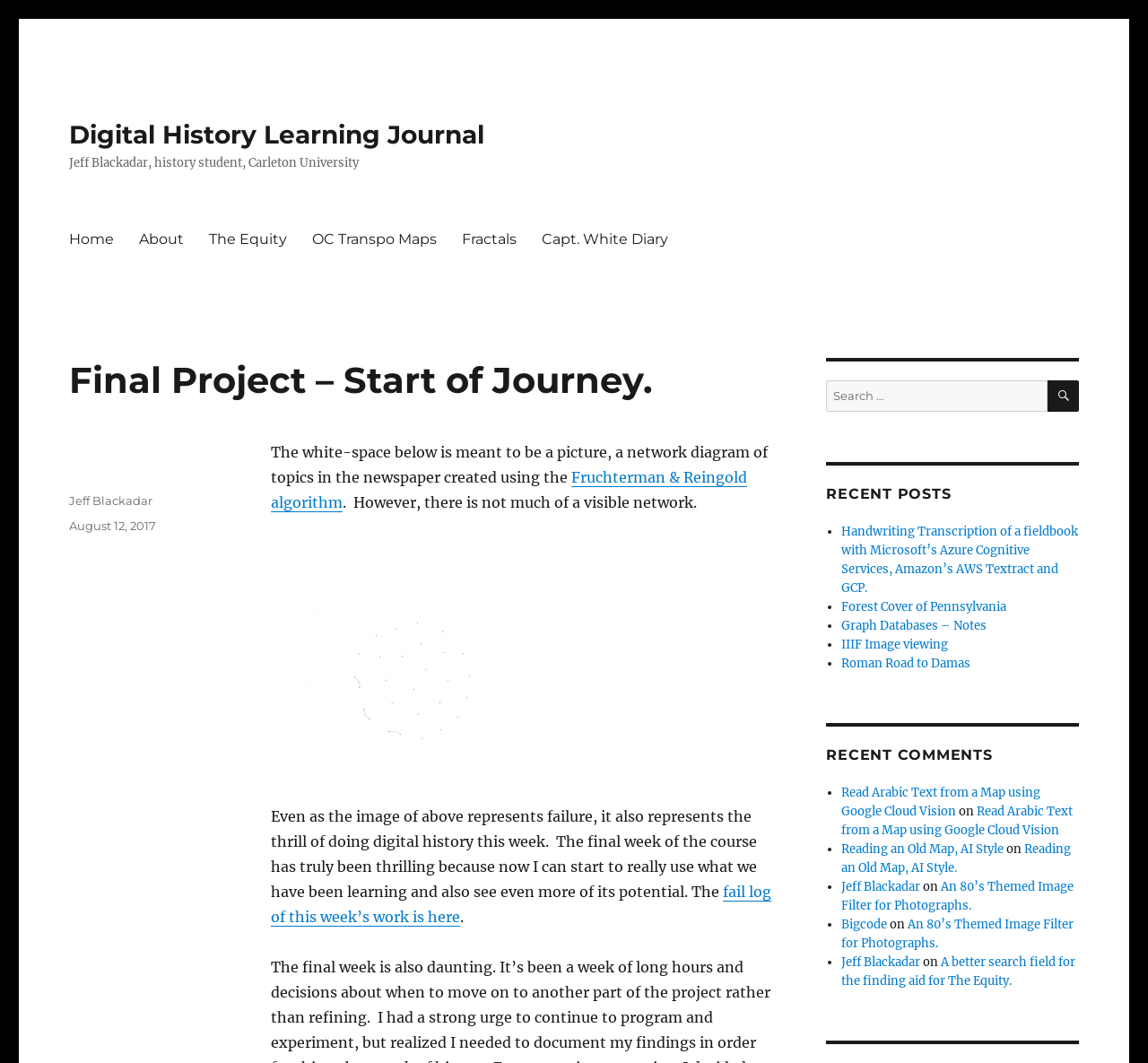Pinpoint the bounding box coordinates of the clickable area necessary to execute the following instruction: "View the 'Recent Posts'". The coordinates should be given as four float numbers between 0 and 1, namely [left, top, right, bottom].

[0.72, 0.456, 0.94, 0.473]